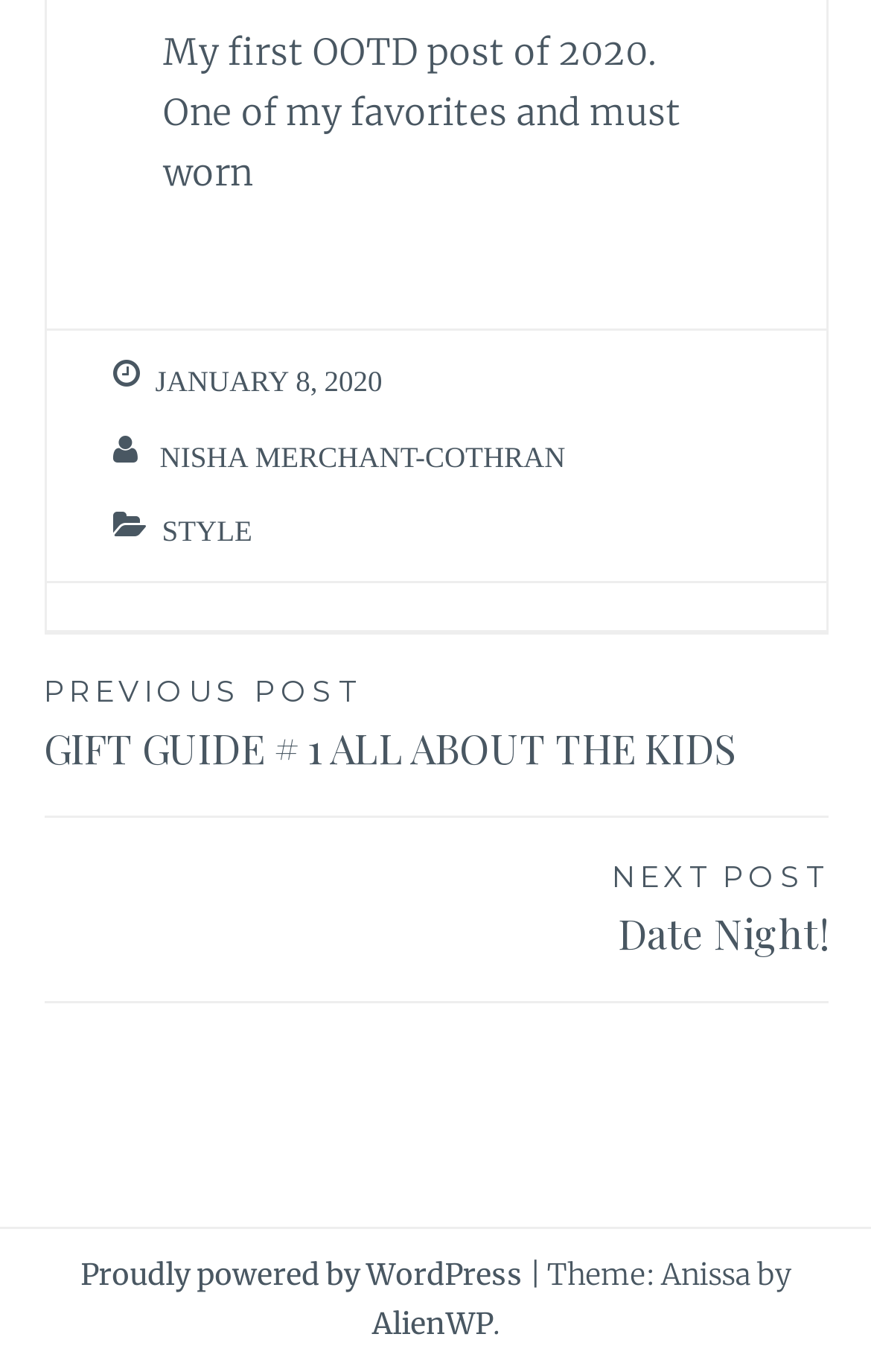What is the date of the post?
Refer to the image and provide a one-word or short phrase answer.

JANUARY 8, 2020